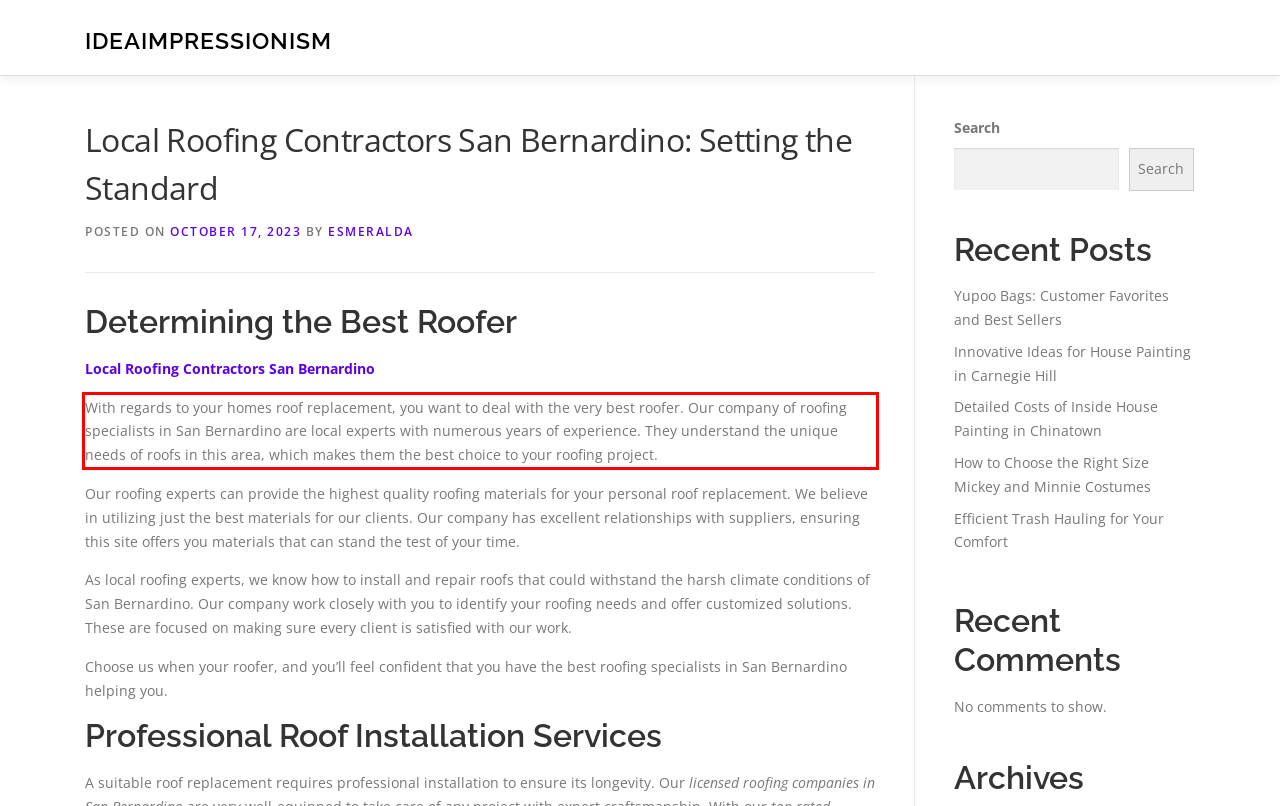From the given screenshot of a webpage, identify the red bounding box and extract the text content within it.

With regards to your homes roof replacement, you want to deal with the very best roofer. Our company of roofing specialists in San Bernardino are local experts with numerous years of experience. They understand the unique needs of roofs in this area, which makes them the best choice to your roofing project.